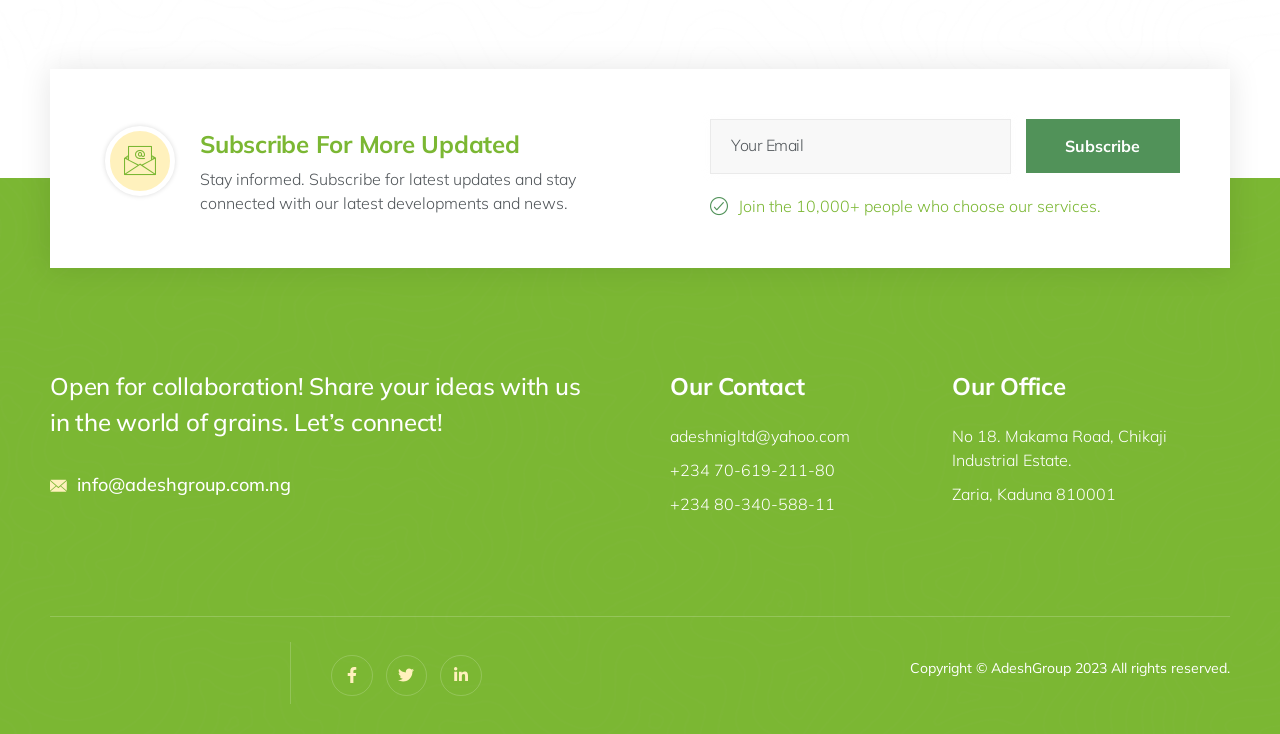Please specify the bounding box coordinates of the area that should be clicked to accomplish the following instruction: "Enter email address". The coordinates should consist of four float numbers between 0 and 1, i.e., [left, top, right, bottom].

[0.555, 0.163, 0.79, 0.236]